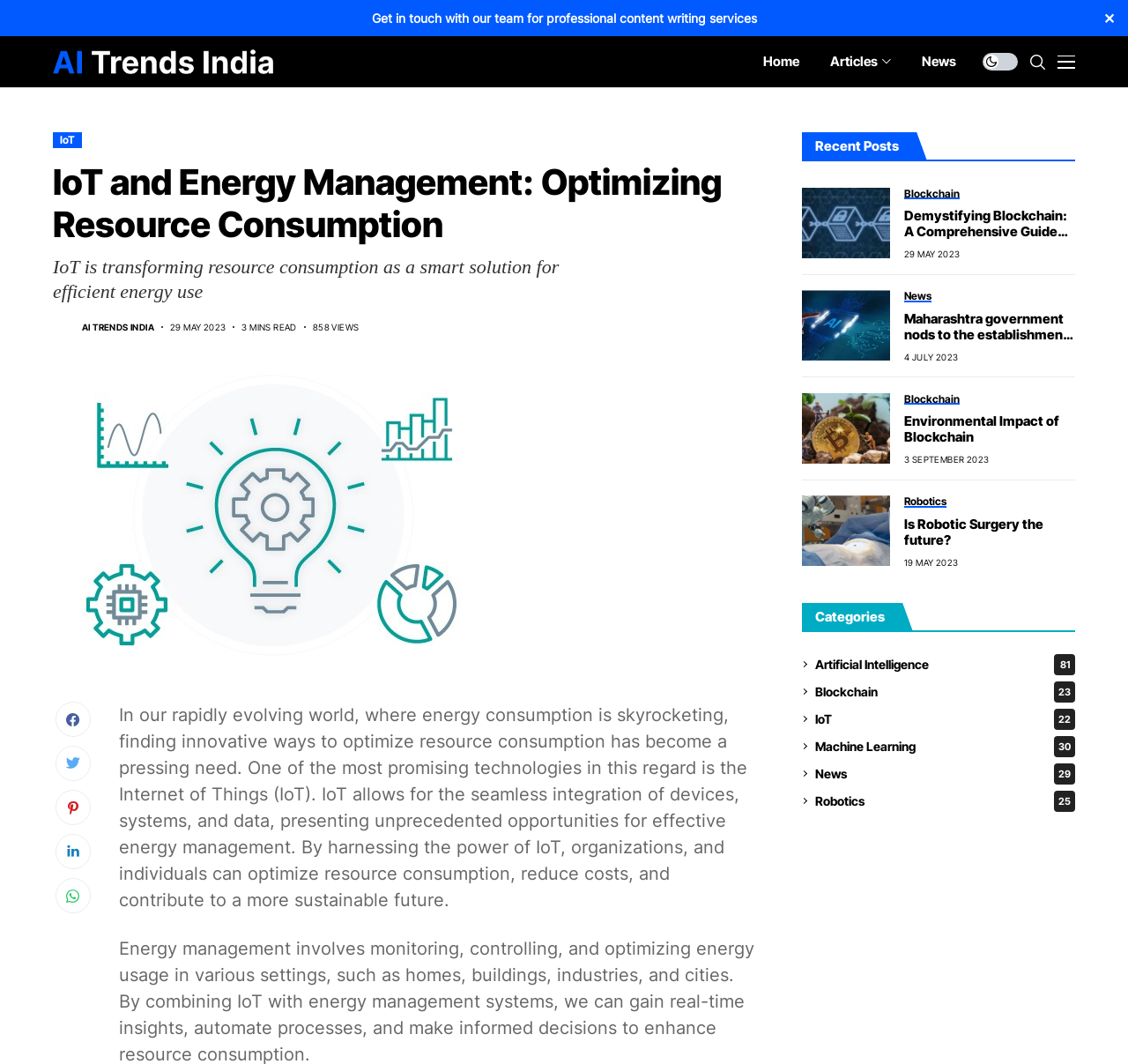How many minutes does it take to read the article?
Please provide a single word or phrase as your answer based on the image.

3 MINS